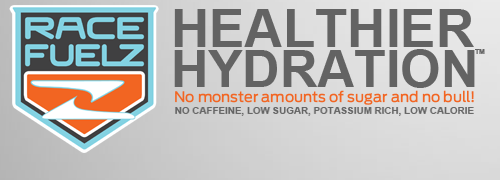What is the color of the emblem?
Based on the visual content, answer with a single word or a brief phrase.

Blue and orange